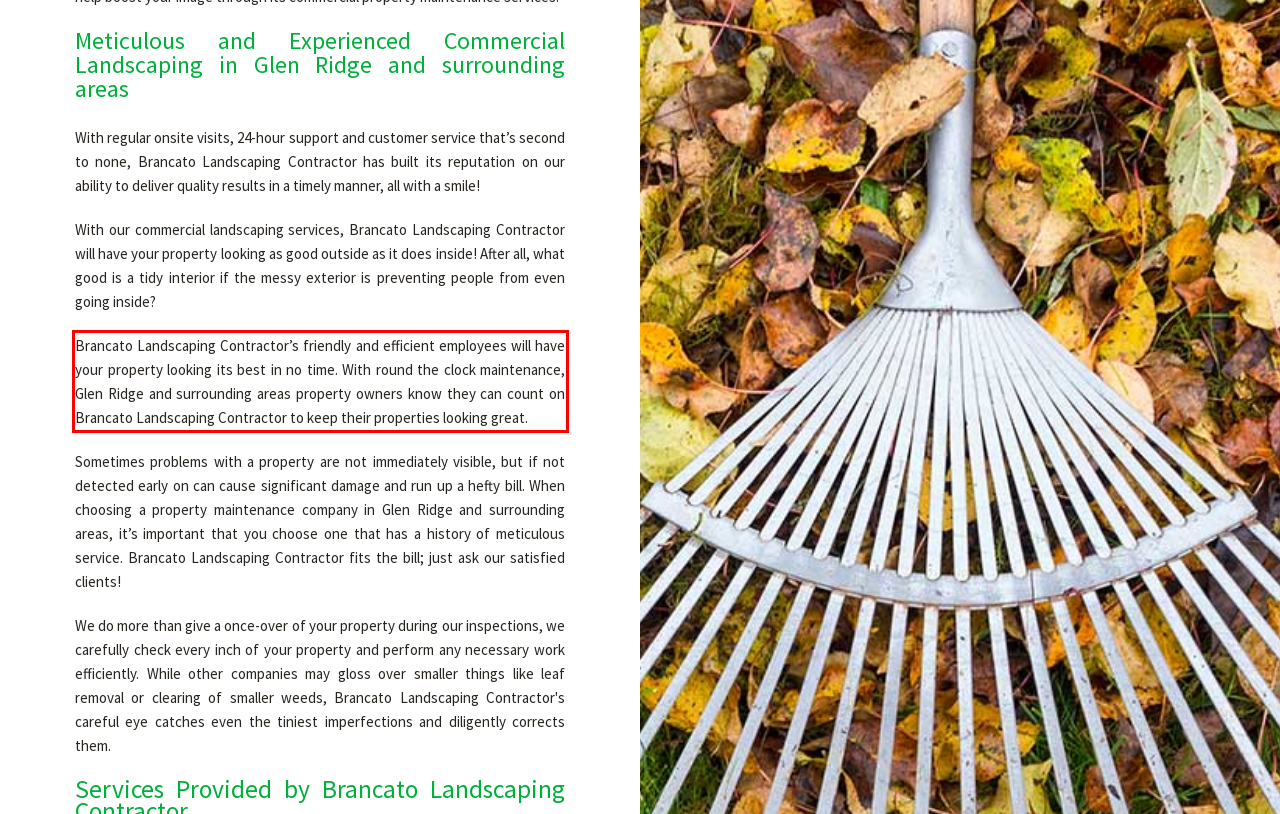Given the screenshot of the webpage, identify the red bounding box, and recognize the text content inside that red bounding box.

Brancato Landscaping Contractor’s friendly and efficient employees will have your property looking its best in no time. With round the clock maintenance, Glen Ridge and surrounding areas property owners know they can count on Brancato Landscaping Contractor to keep their properties looking great.